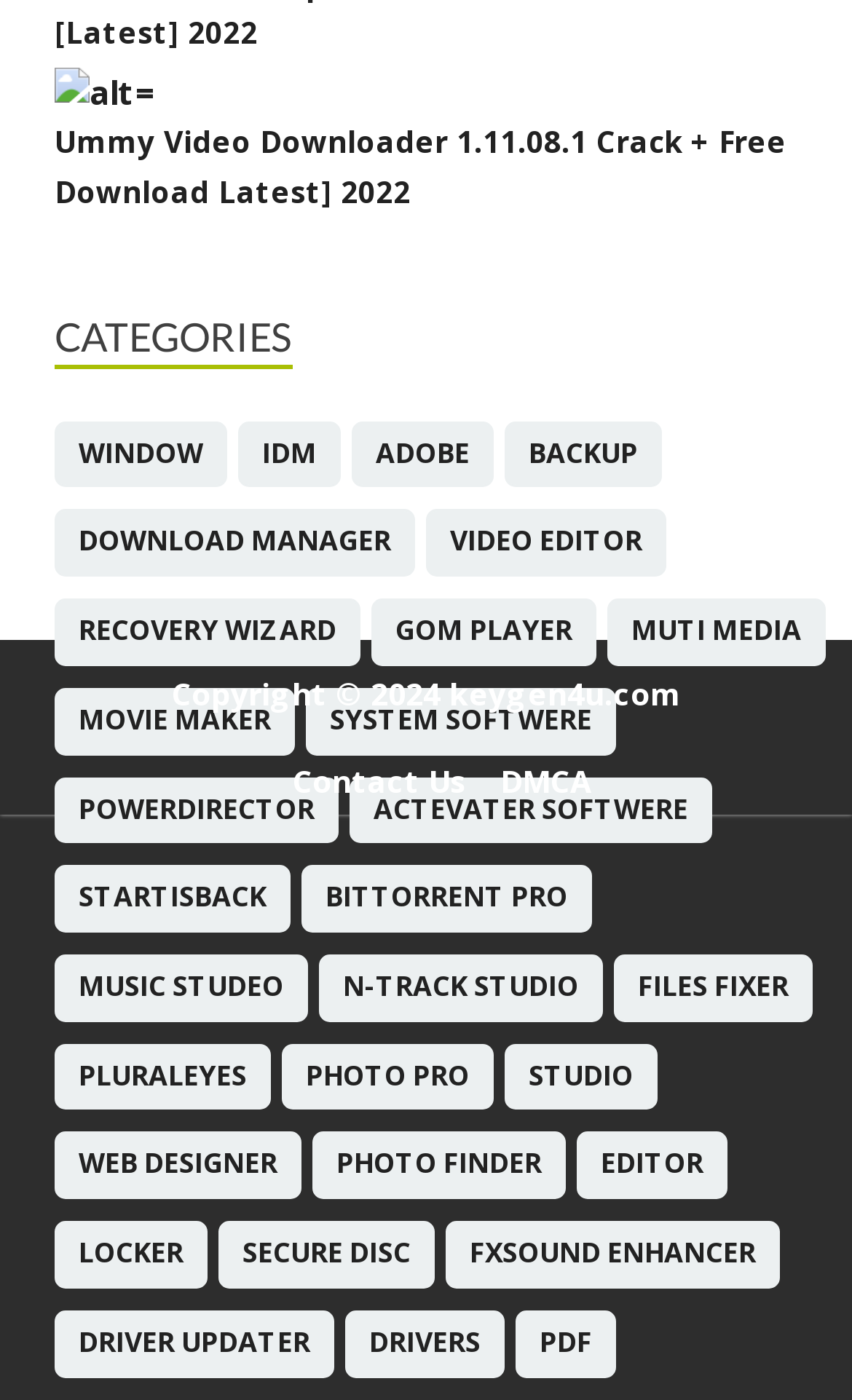Show the bounding box coordinates for the HTML element described as: "PDF".

[0.633, 0.945, 0.695, 0.972]